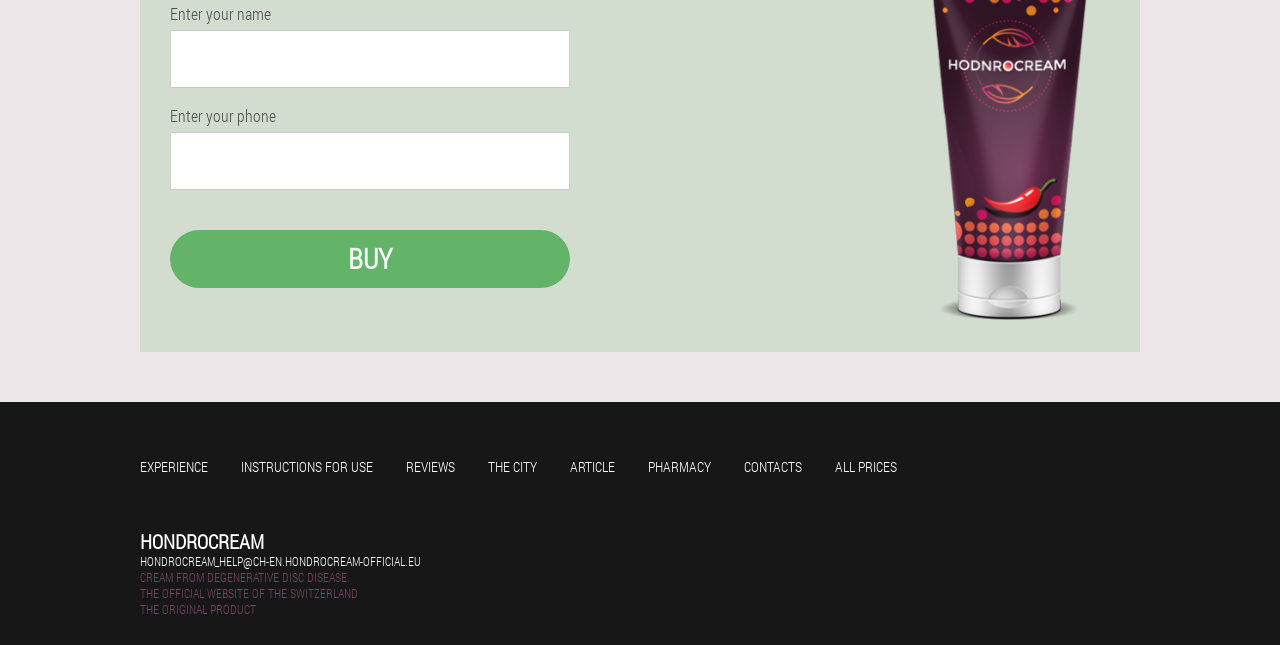What is the purpose of the textbox at the top?
Examine the screenshot and reply with a single word or phrase.

Enter your name